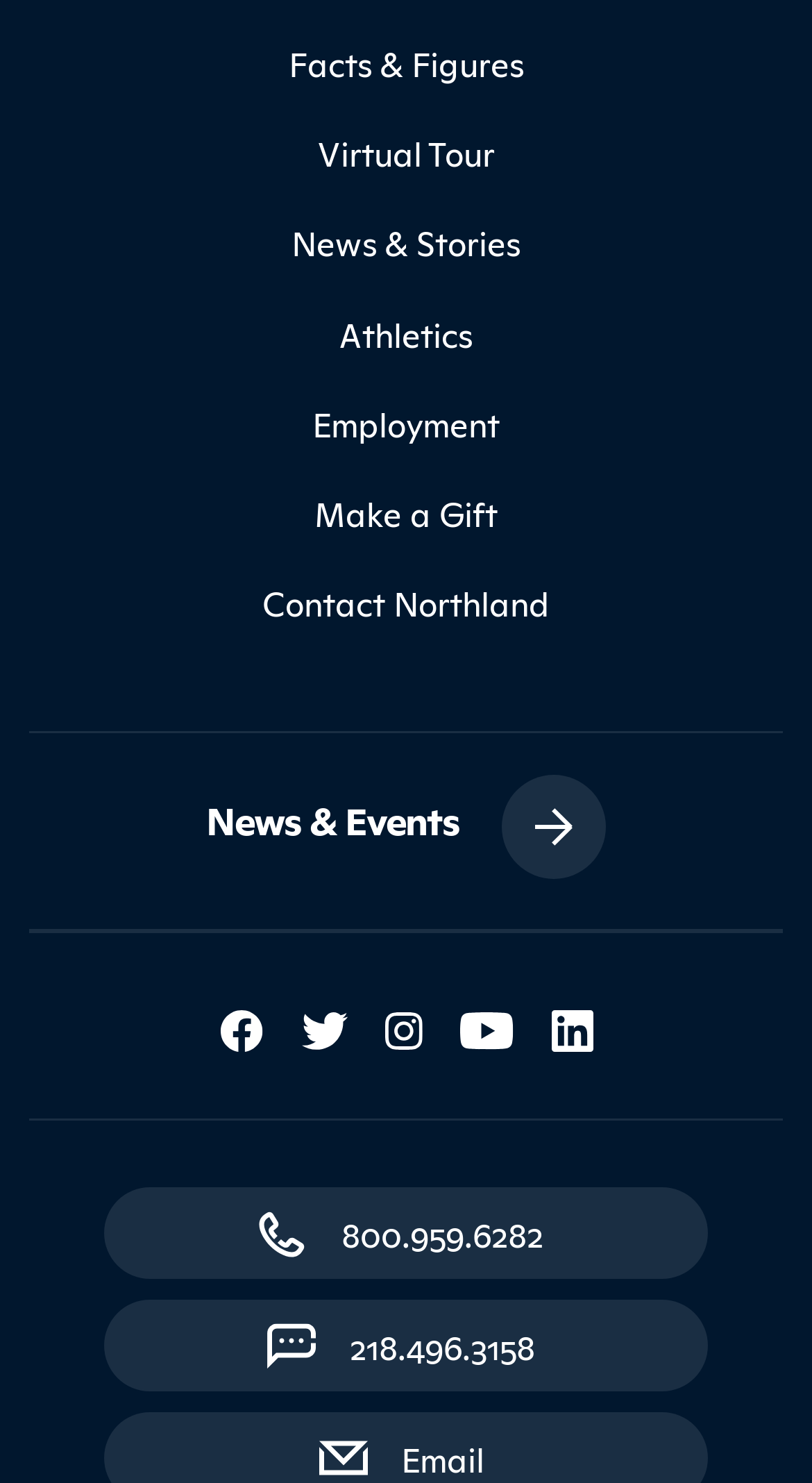Please find and report the bounding box coordinates of the element to click in order to perform the following action: "Check News & Events". The coordinates should be expressed as four float numbers between 0 and 1, in the format [left, top, right, bottom].

[0.036, 0.493, 0.964, 0.63]